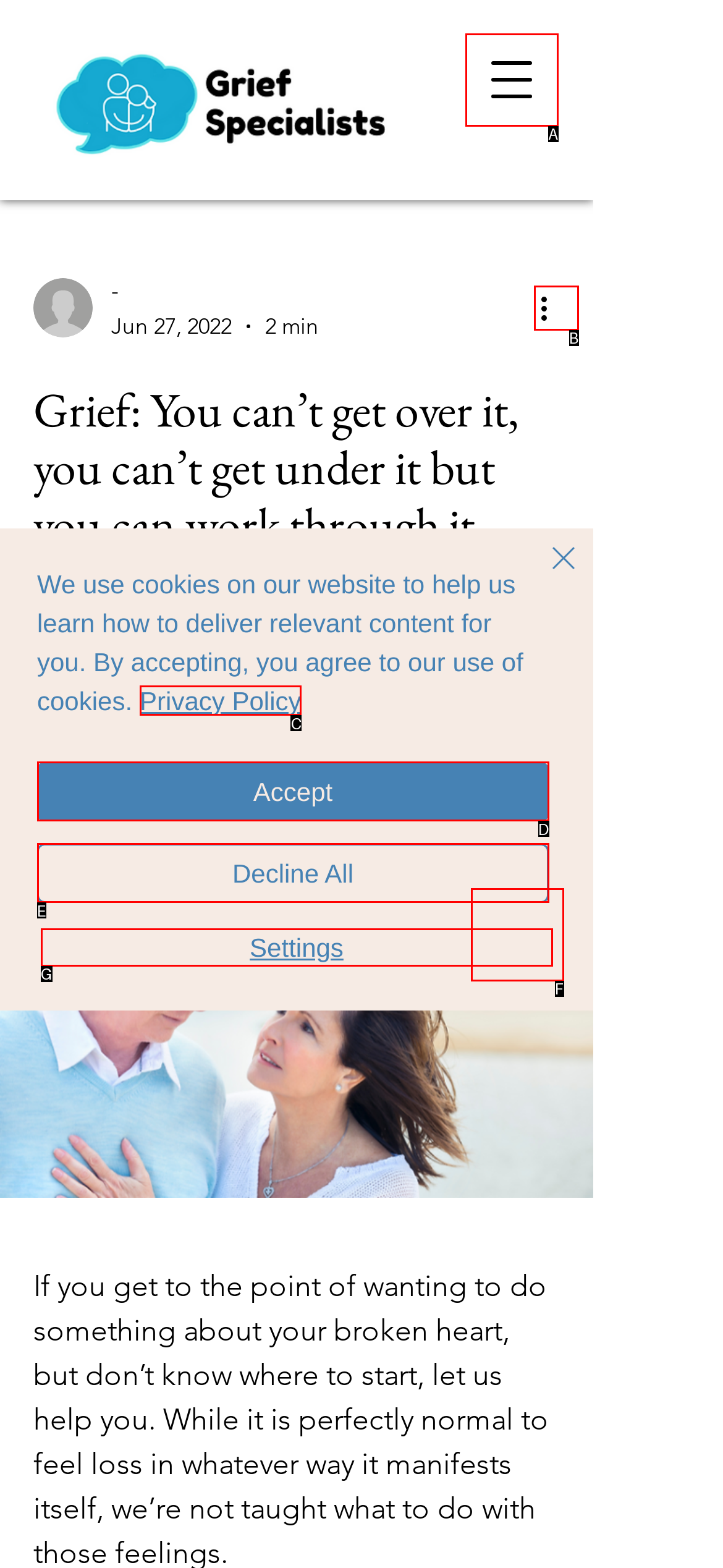Based on the description: Privacy Policy, identify the matching lettered UI element.
Answer by indicating the letter from the choices.

C